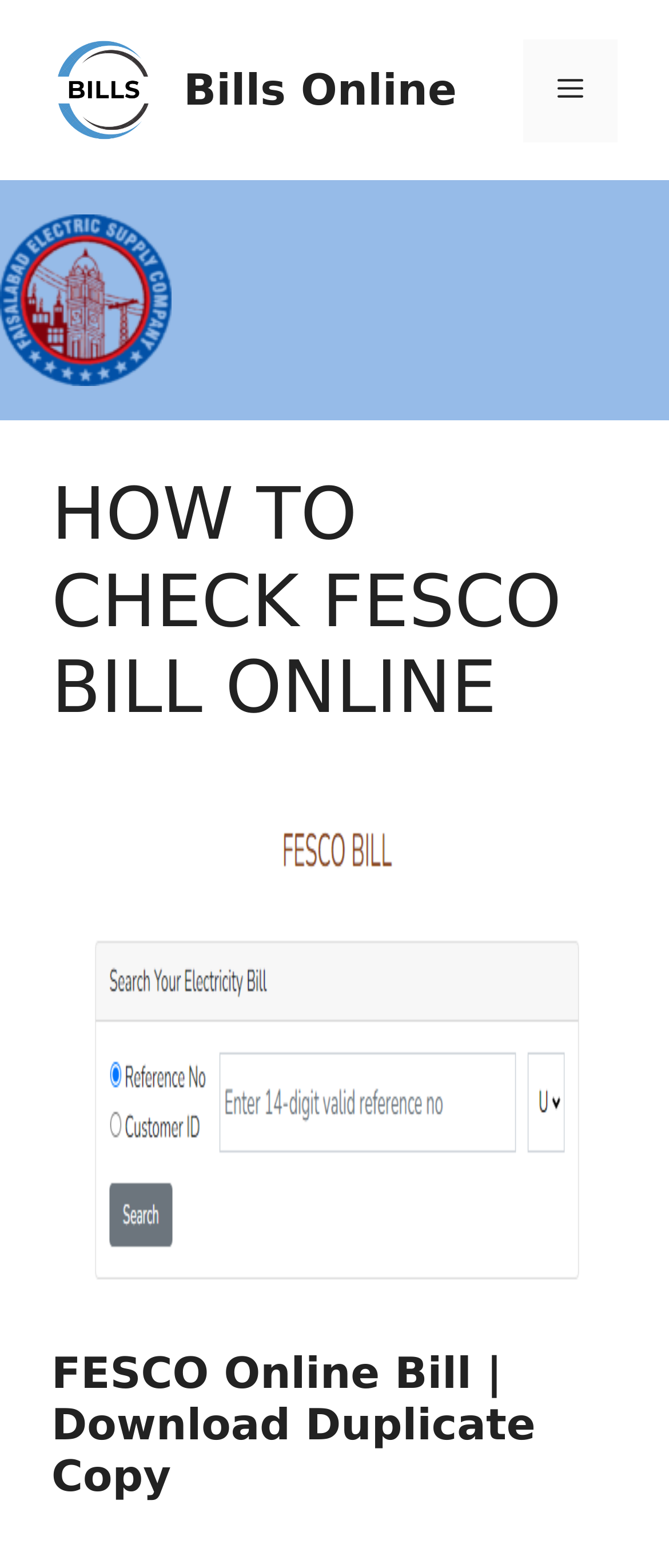Please provide a short answer using a single word or phrase for the question:
Are there any images on this webpage?

Yes